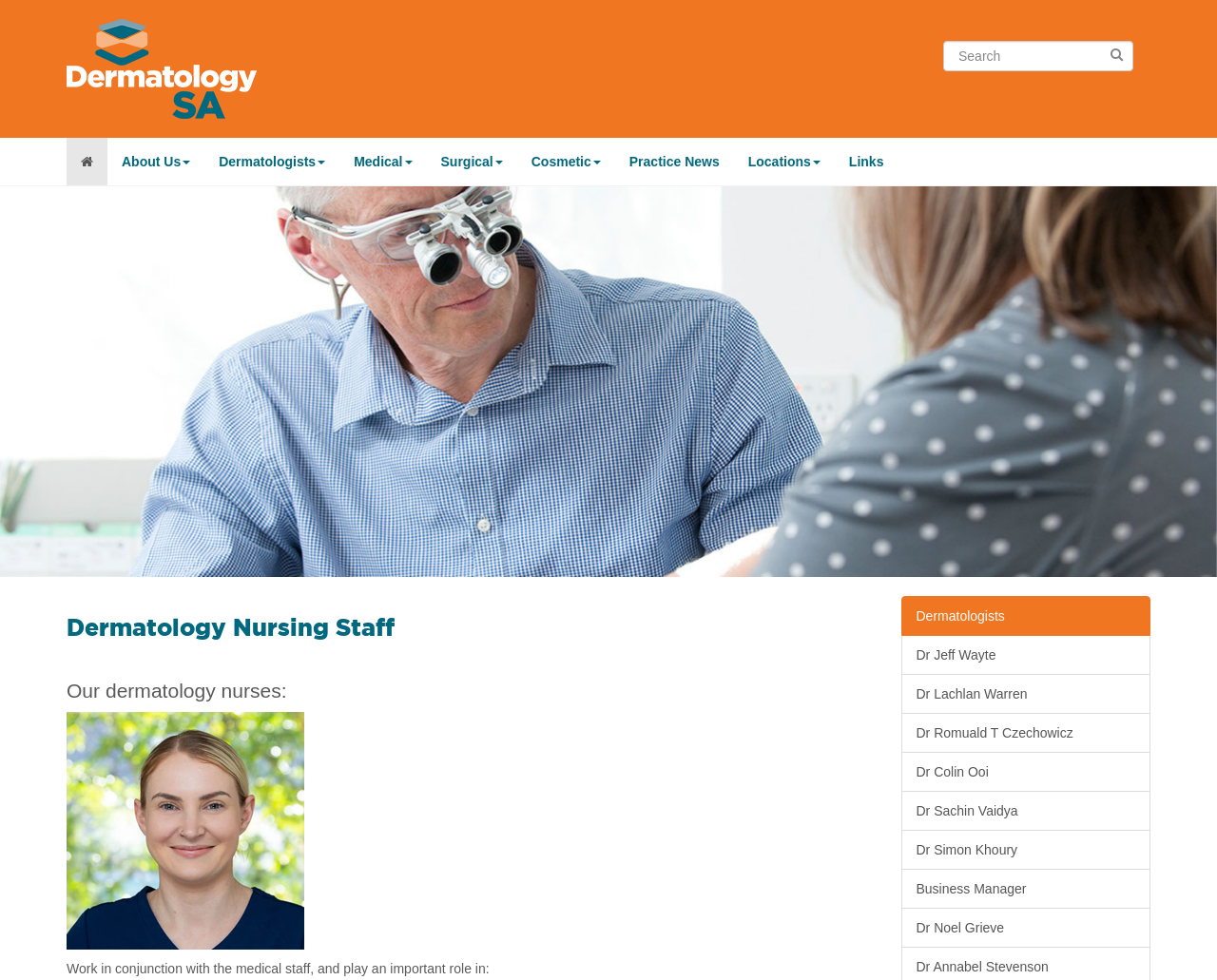What is the role of the nurses in the practice?
Based on the image, respond with a single word or phrase.

Work in conjunction with medical staff